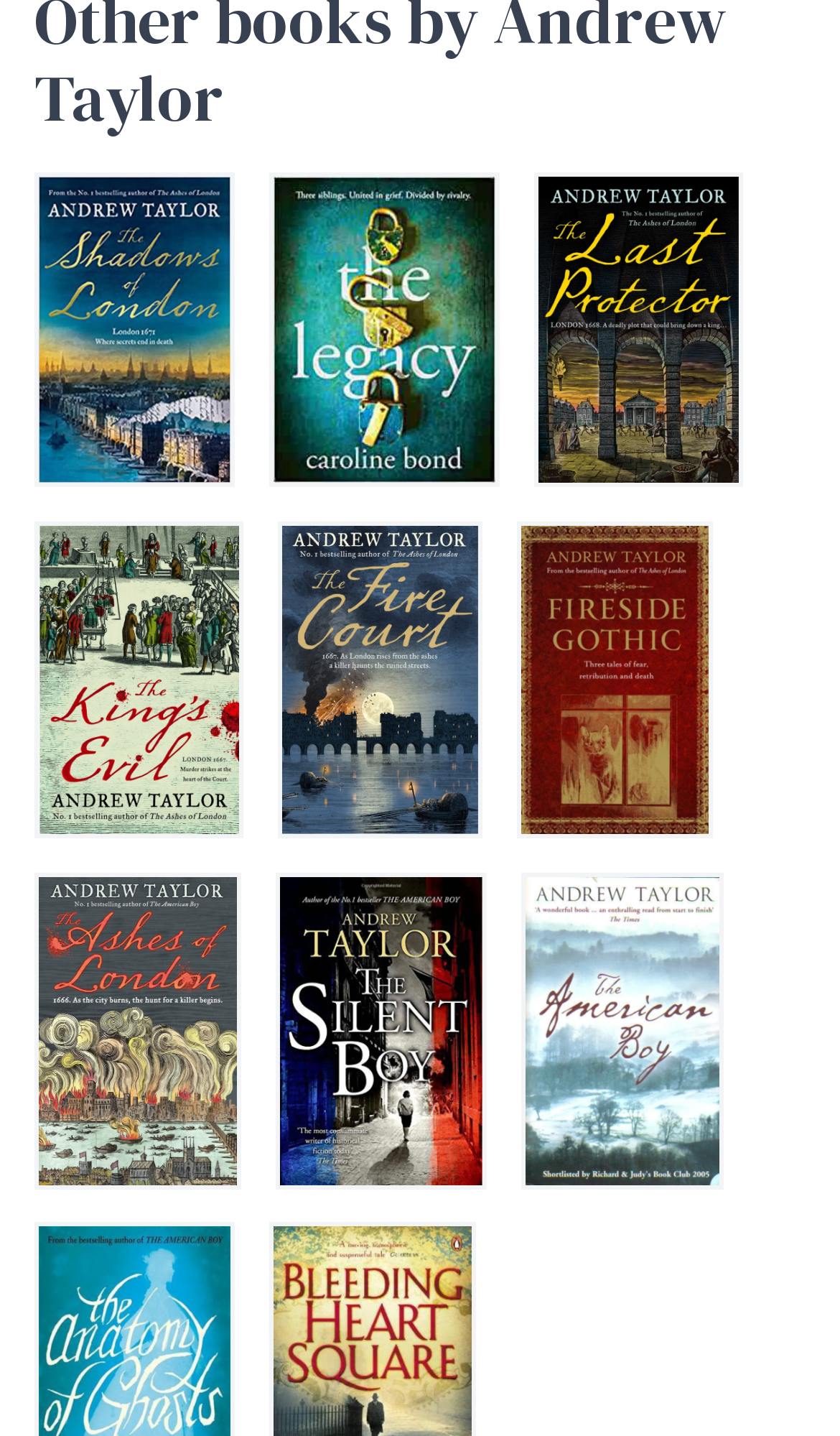Extract the bounding box coordinates for the described element: "The Royal Secret". The coordinates should be represented as four float numbers between 0 and 1: [left, top, right, bottom].

[0.323, 0.121, 0.592, 0.338]